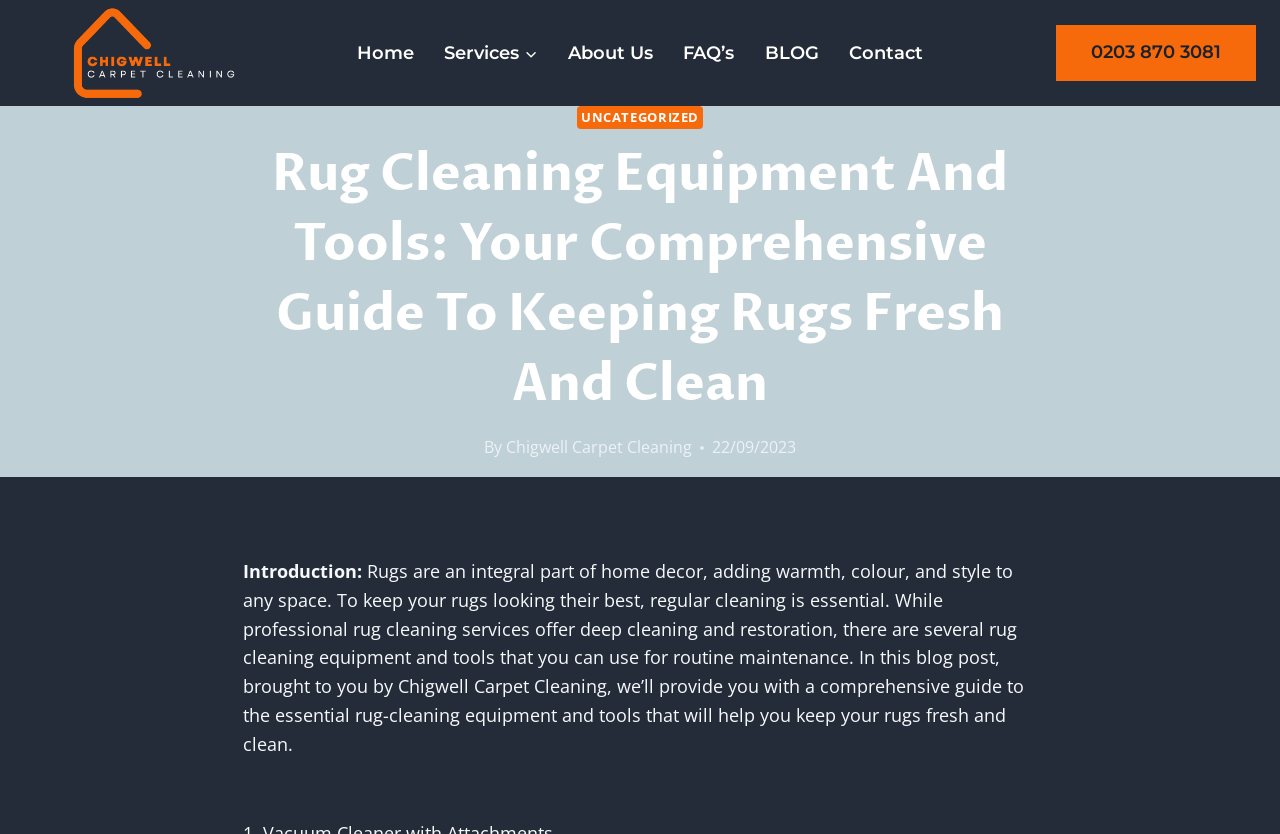Could you provide the bounding box coordinates for the portion of the screen to click to complete this instruction: "Call the phone number"?

[0.825, 0.03, 0.981, 0.097]